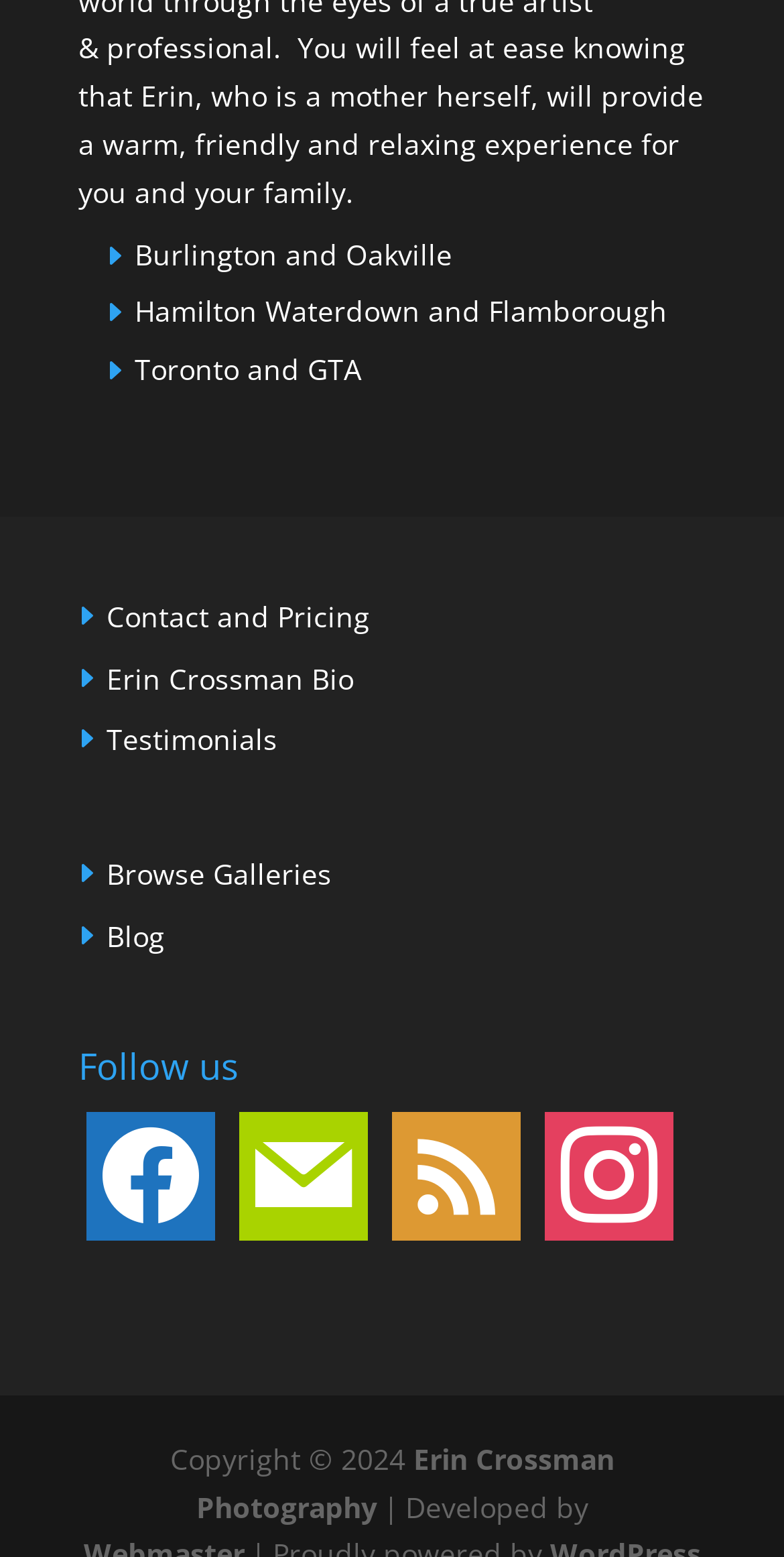What is the purpose of the 'Browse Galleries' link?
Answer the question with as much detail as you can, using the image as a reference.

The link 'Browse Galleries' is likely used to view the photographer's photo galleries, as it is a common practice for photographers to showcase their work in galleries on their websites.